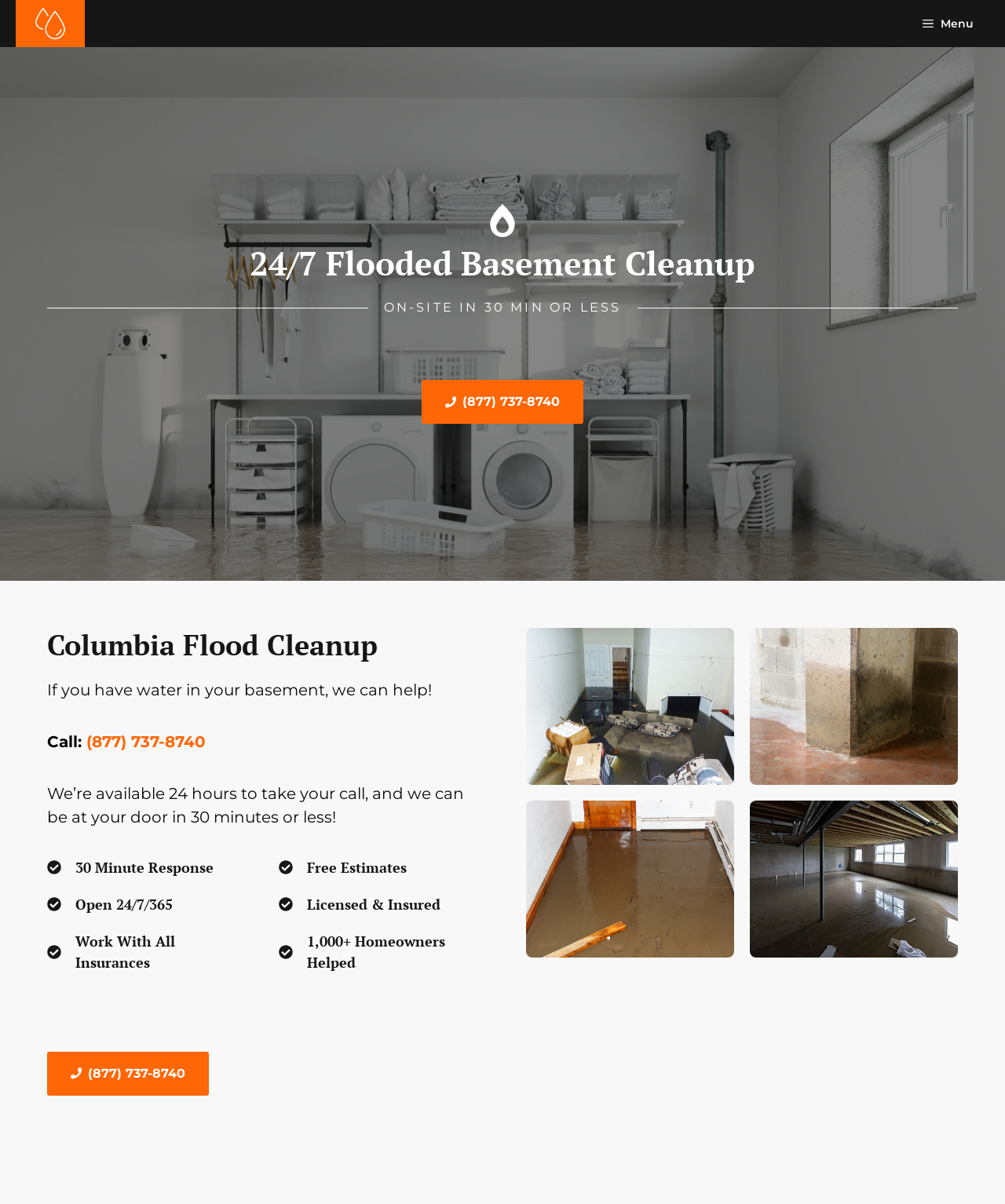With reference to the screenshot, provide a detailed response to the question below:
How soon can the flooded basement cleanup service respond?

I found this information by reading the headings and static text on the webpage. The heading '30 Minute Response' and the static text 'We’re available 24 hours to take your call, and we can be at your door in 30 minutes or less!' both indicate that the service can respond quickly to flooded basement emergencies.